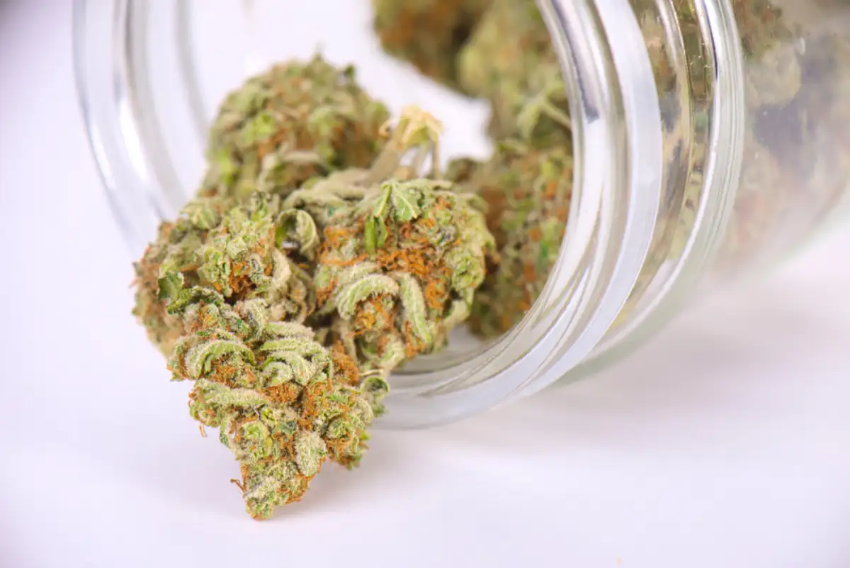What is the dominant type of the Sour Tangie strain?
Please look at the screenshot and answer using one word or phrase.

Sativa